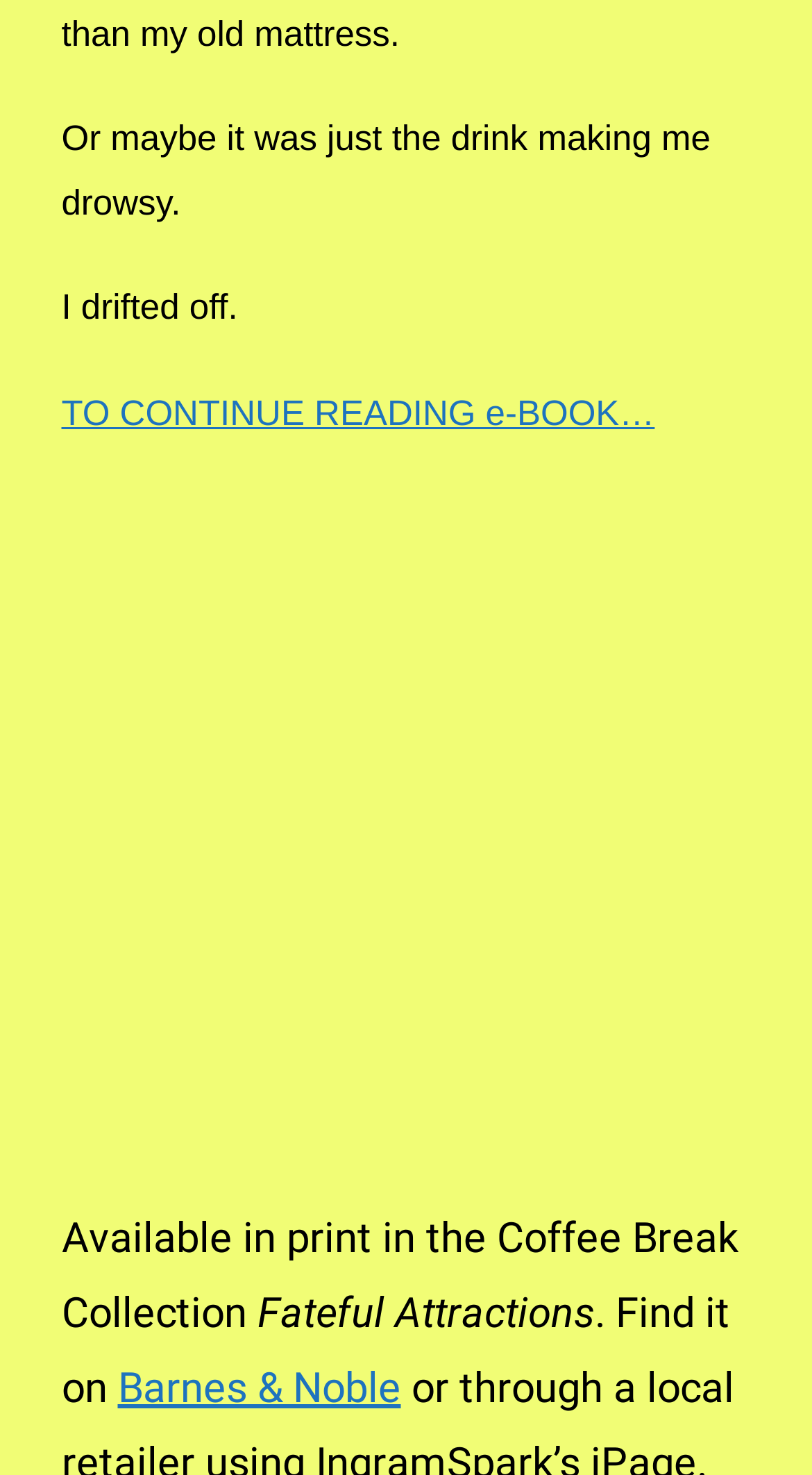Please give a one-word or short phrase response to the following question: 
What is the author's current activity?

Drifting off